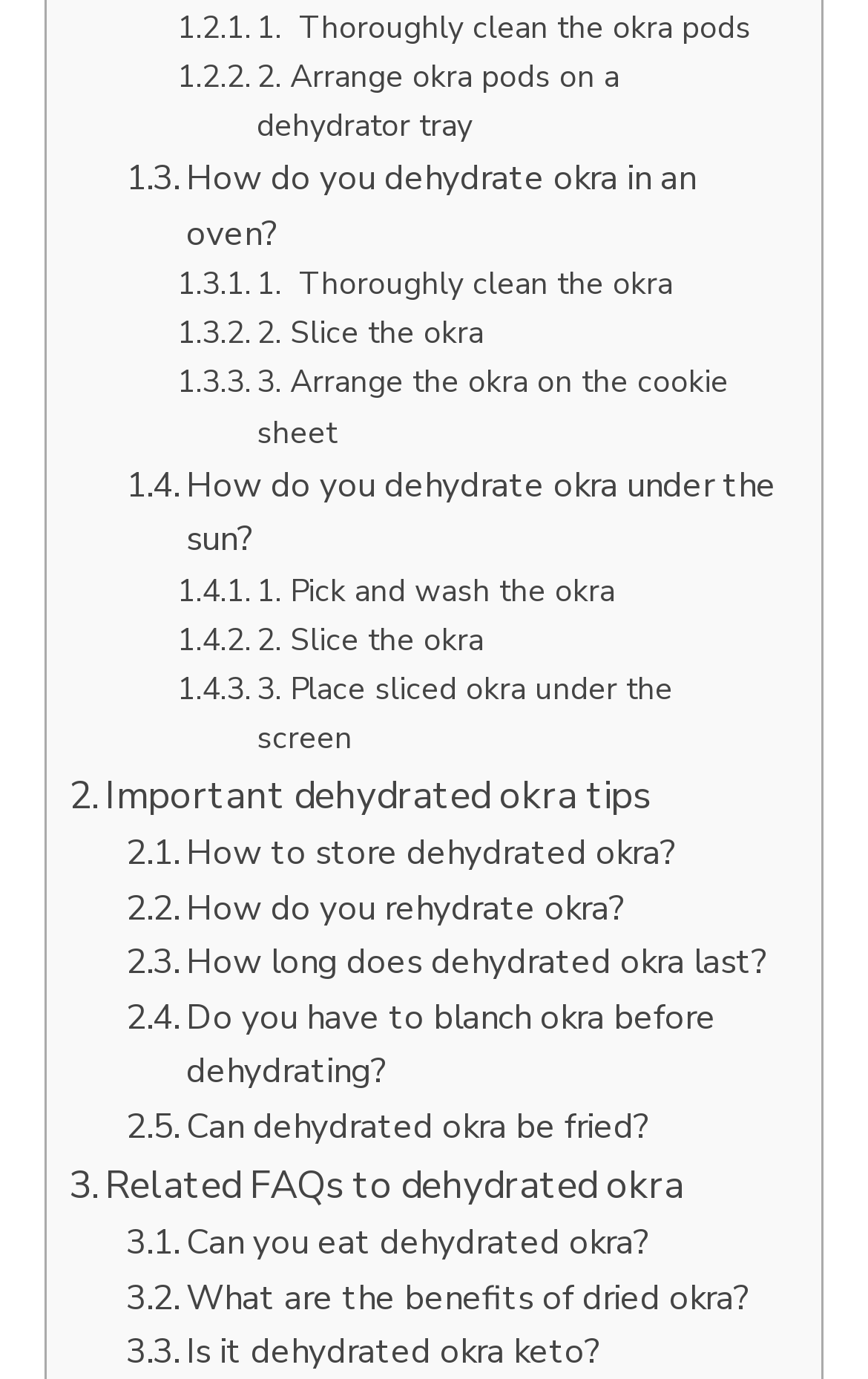What is the first step to dehydrate okra in general?
Refer to the screenshot and deliver a thorough answer to the question presented.

I looked at the links on the webpage and found that the first step to dehydrate okra in general is to 'Thoroughly clean the okra', which is mentioned in multiple sections including 'How do you dehydrate okra in an oven?' and 'How do you dehydrate okra under the sun?'.